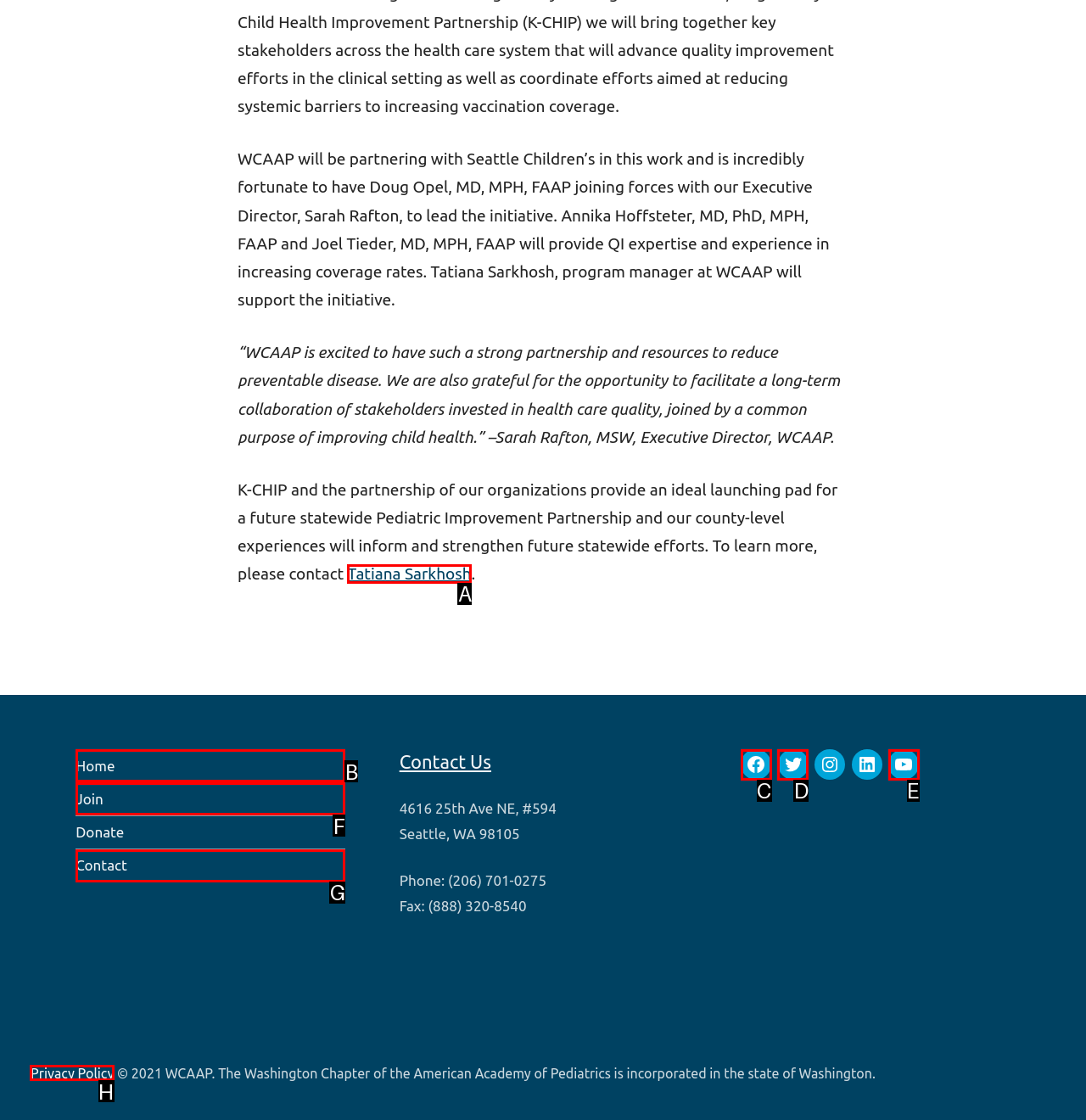What option should you select to complete this task: Click the 'USCIS' link? Indicate your answer by providing the letter only.

None